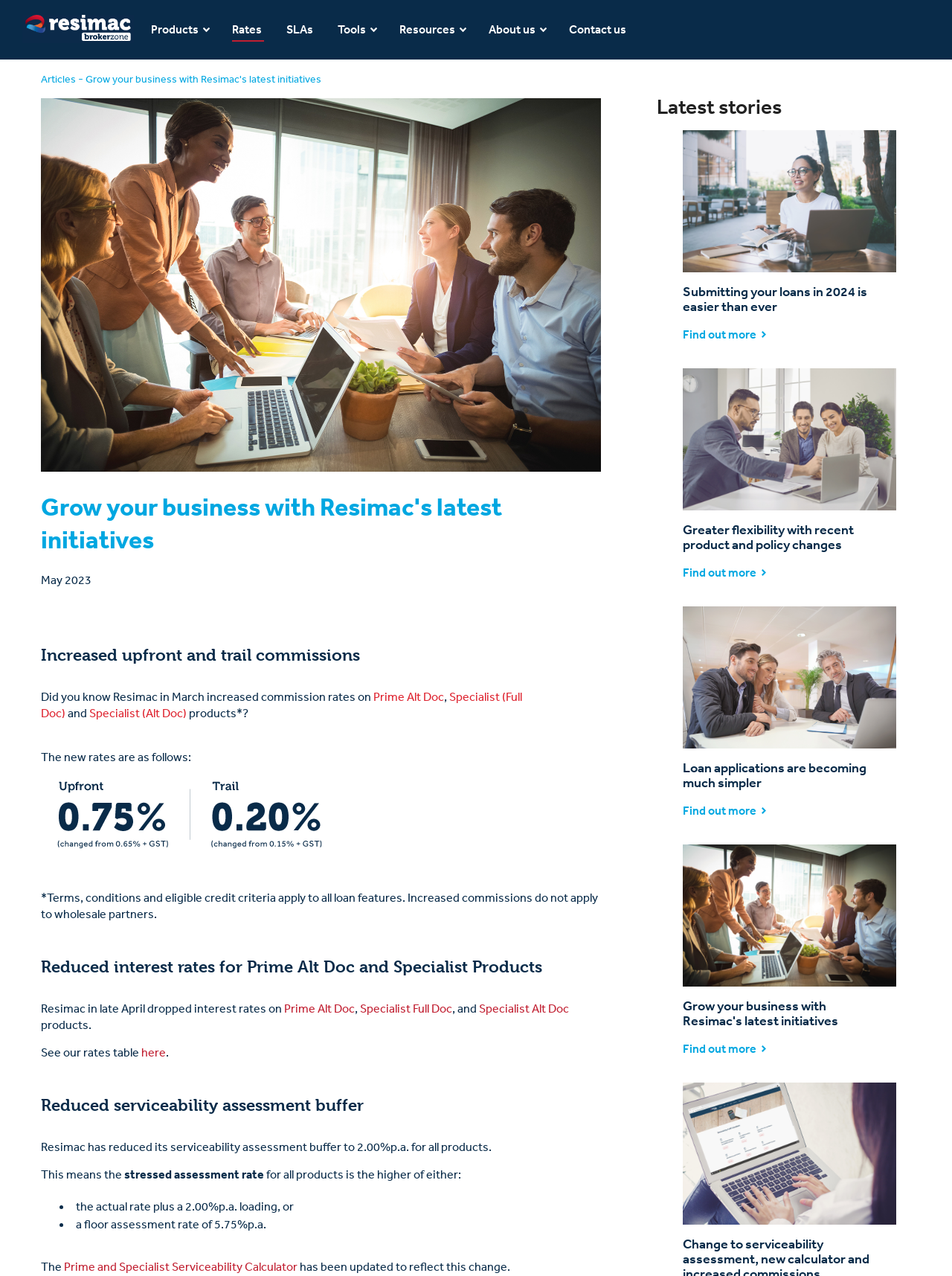Find and specify the bounding box coordinates that correspond to the clickable region for the instruction: "Click on Products".

[0.159, 0.014, 0.221, 0.033]